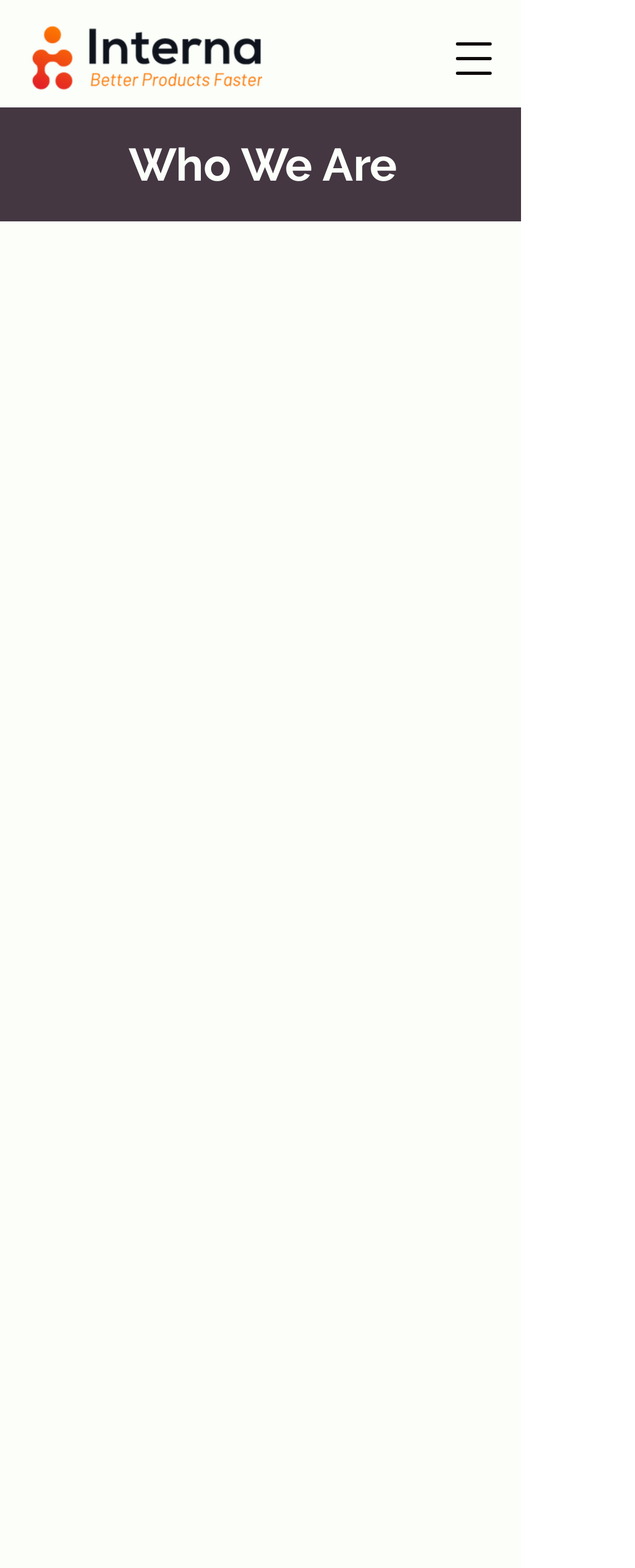Specify the bounding box coordinates (top-left x, top-left y, bottom-right x, bottom-right y) of the UI element in the screenshot that matches this description: aria-label="Open navigation menu"

[0.695, 0.007, 0.797, 0.066]